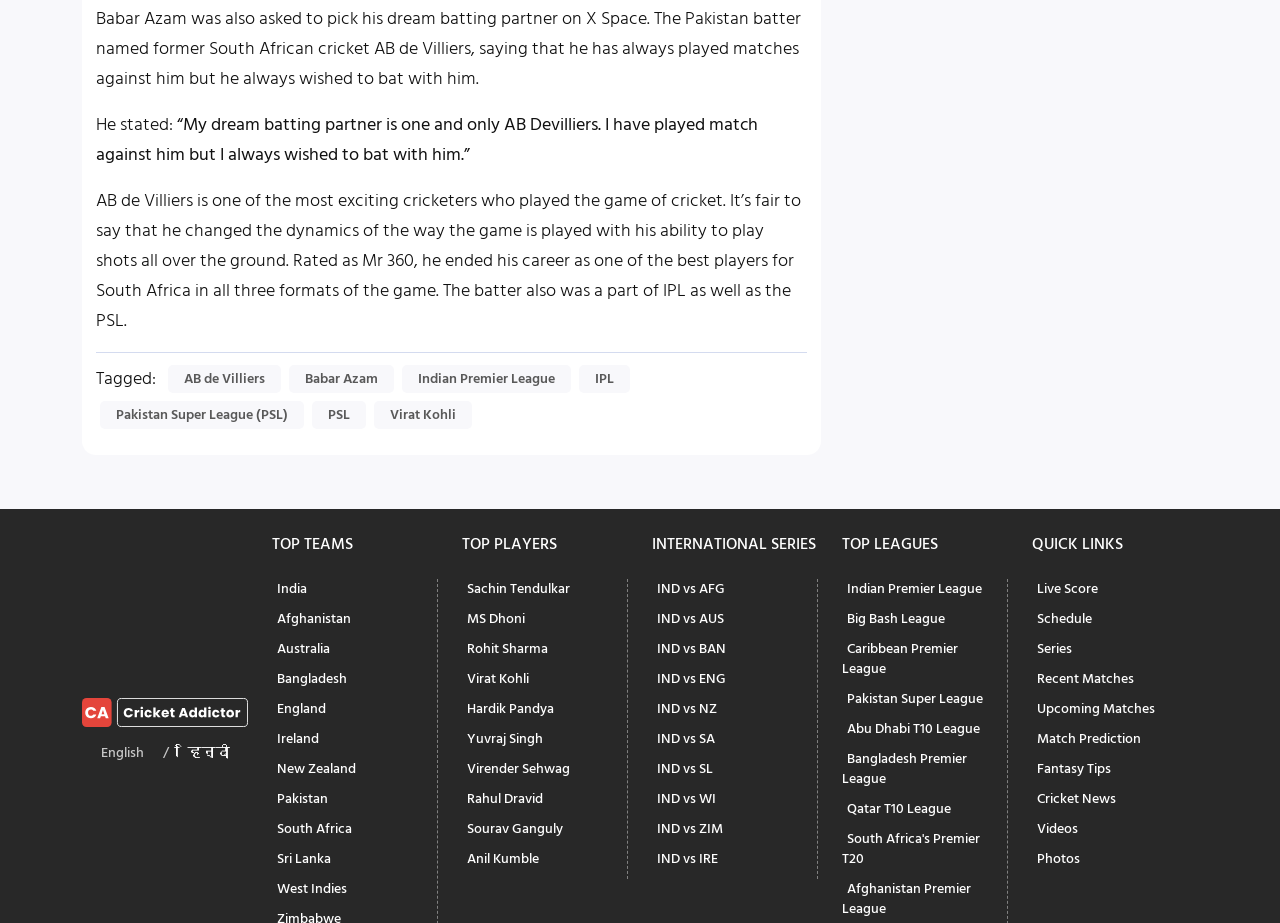Could you determine the bounding box coordinates of the clickable element to complete the instruction: "Read about the Indian Premier League"? Provide the coordinates as four float numbers between 0 and 1, i.e., [left, top, right, bottom].

[0.658, 0.619, 0.771, 0.655]